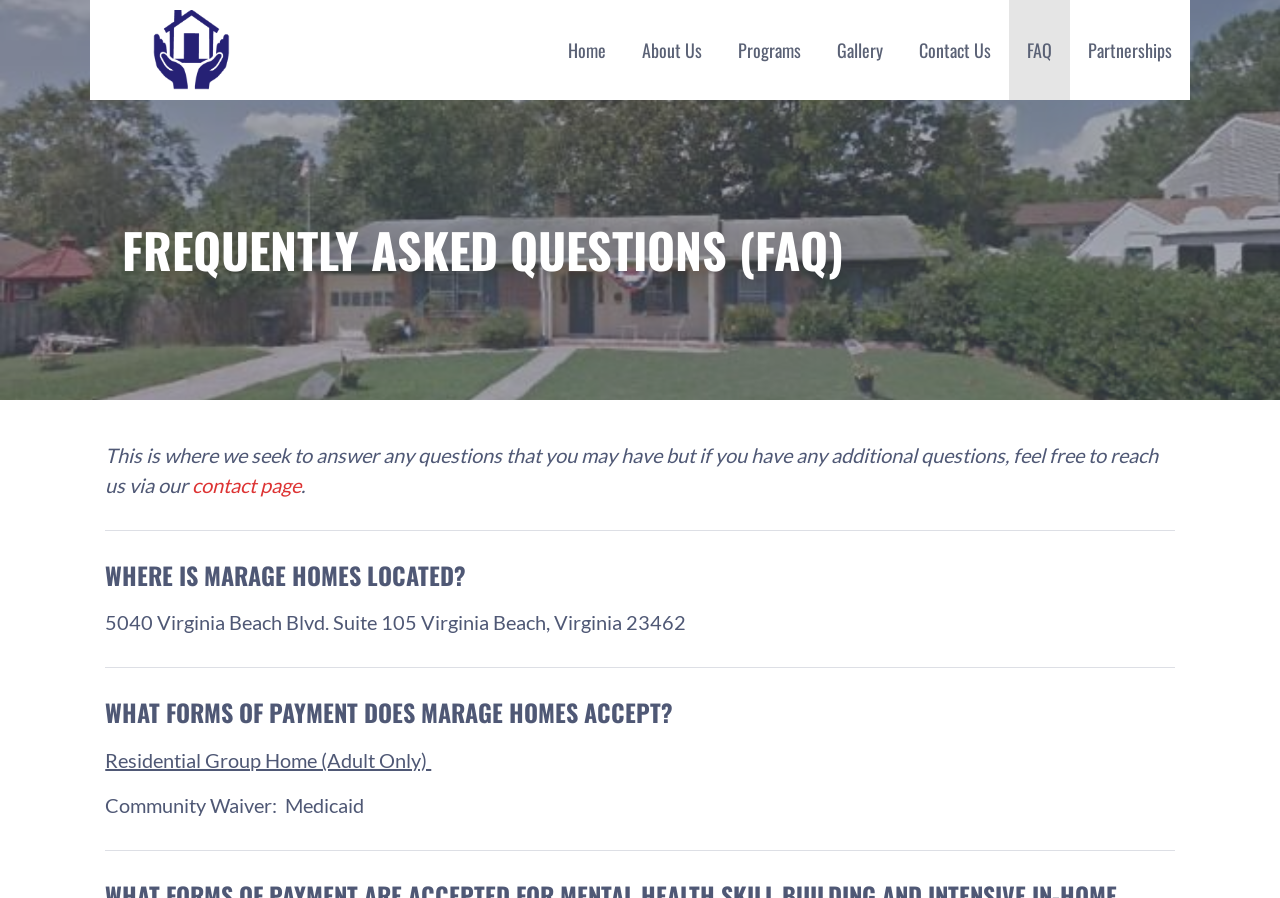Please provide a comprehensive response to the question below by analyzing the image: 
What is the address of Marage Homes?

I found the address by looking at the FAQ section, specifically the question 'WHERE IS MARAGE HOMES LOCATED?' which has the answer '5040 Virginia Beach Blvd. Suite 105 Virginia Beach, Virginia 23462'.